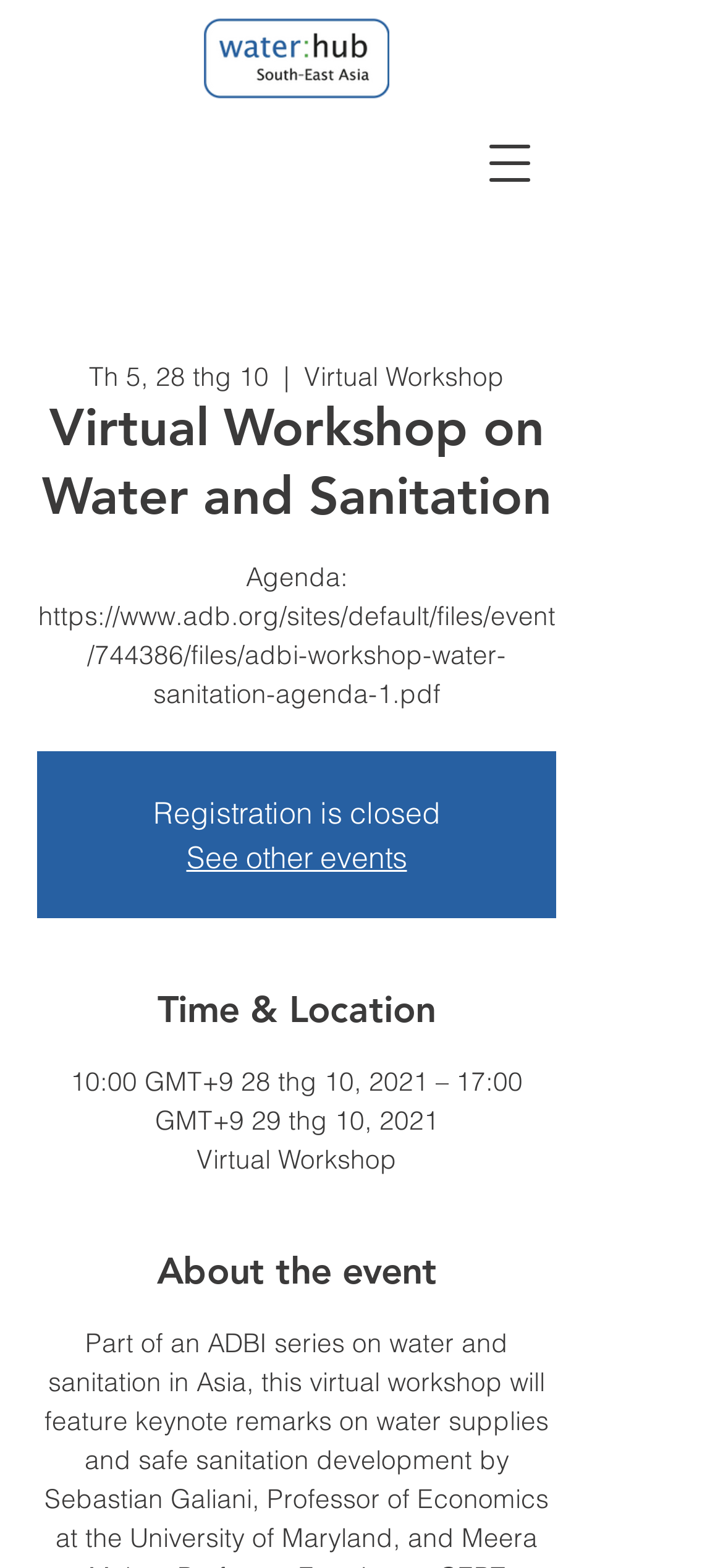Refer to the image and offer a detailed explanation in response to the question: What is the status of registration for the workshop?

I found the status of registration by looking at the text that says 'Registration is closed'. This indicates that registration for the workshop is no longer available.